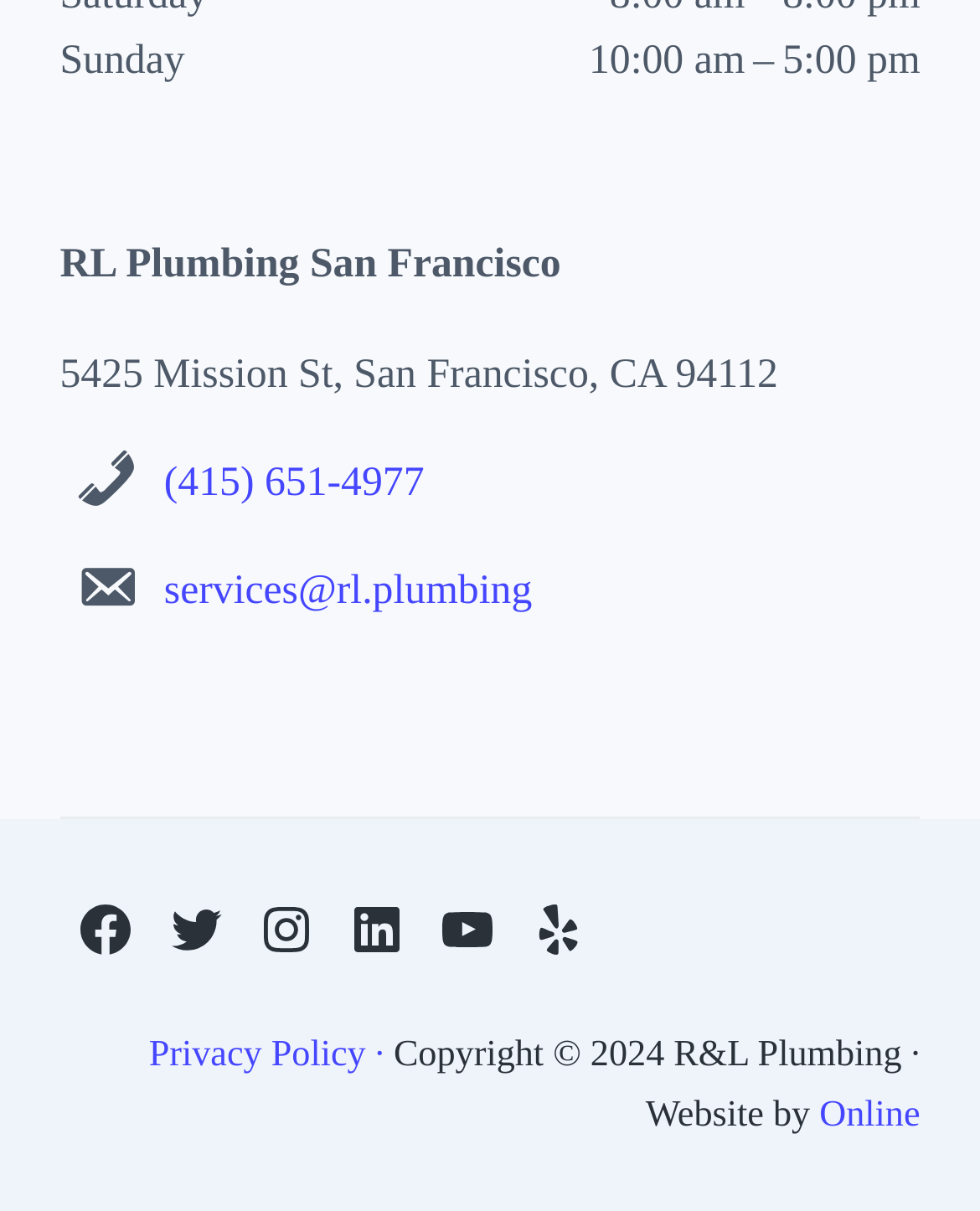Locate the bounding box coordinates of the area you need to click to fulfill this instruction: 'Visit YouTube channel'. The coordinates must be in the form of four float numbers ranging from 0 to 1: [left, top, right, bottom].

[0.43, 0.73, 0.523, 0.805]